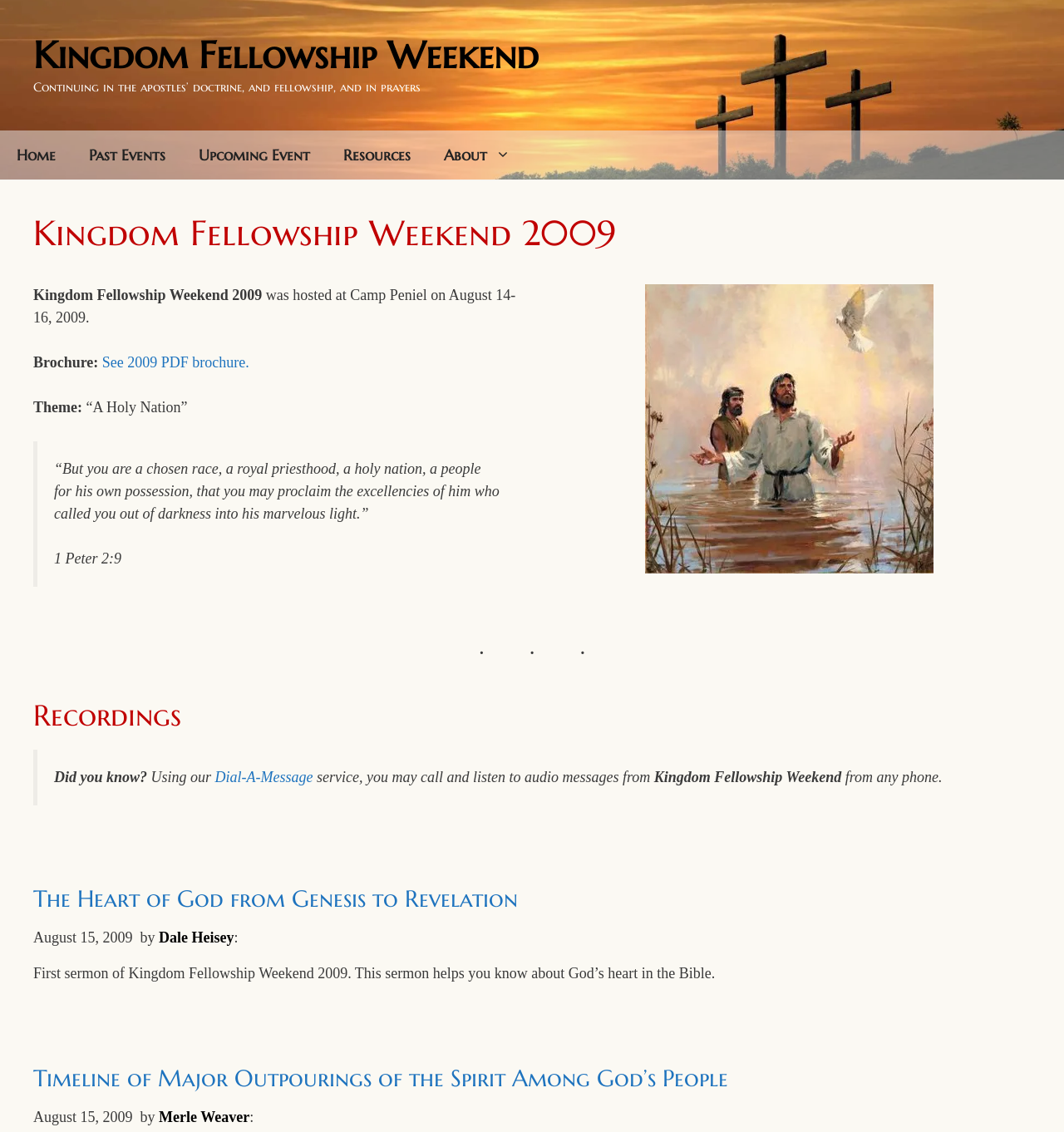What is the purpose of the Dial-A-Message service?
Using the image, answer in one word or phrase.

To listen to audio messages